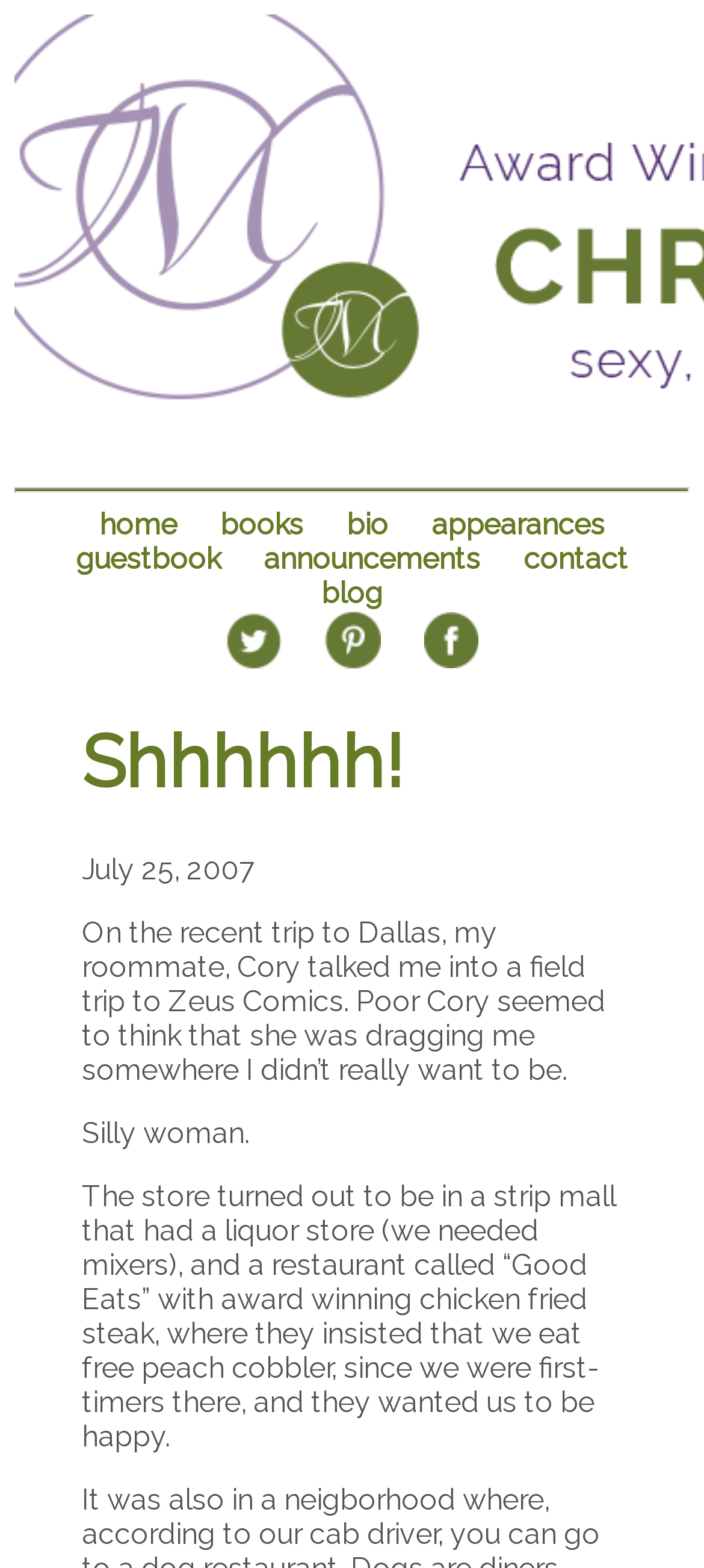What is the name of the restaurant mentioned in the text?
Answer the question with as much detail as you can, using the image as a reference.

I read the text in the StaticText element with a bounding box [0.116, 0.752, 0.875, 0.927] and found the name of the restaurant 'Good Eats'.